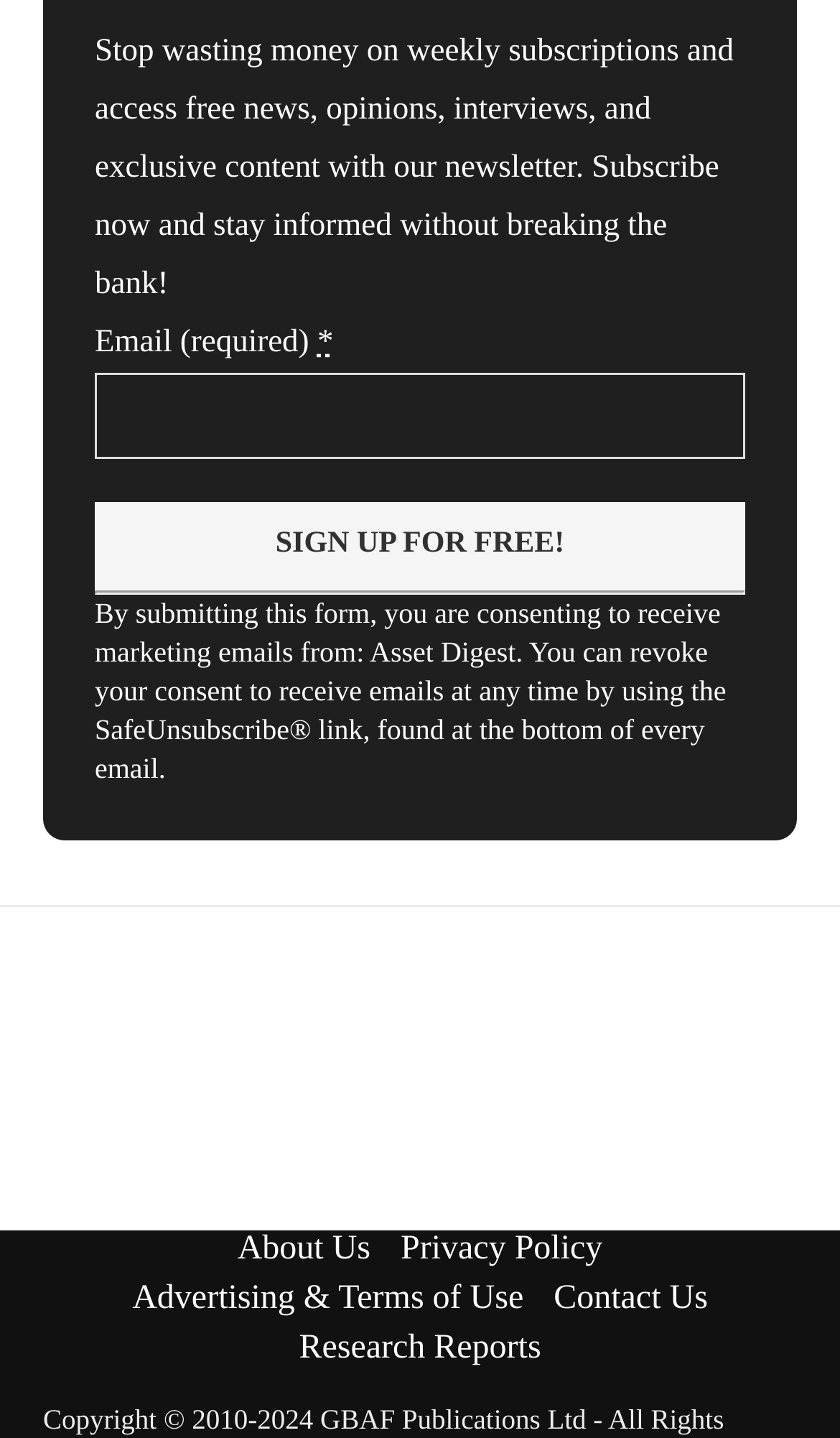Please pinpoint the bounding box coordinates for the region I should click to adhere to this instruction: "Enter email address".

[0.113, 0.26, 0.887, 0.32]